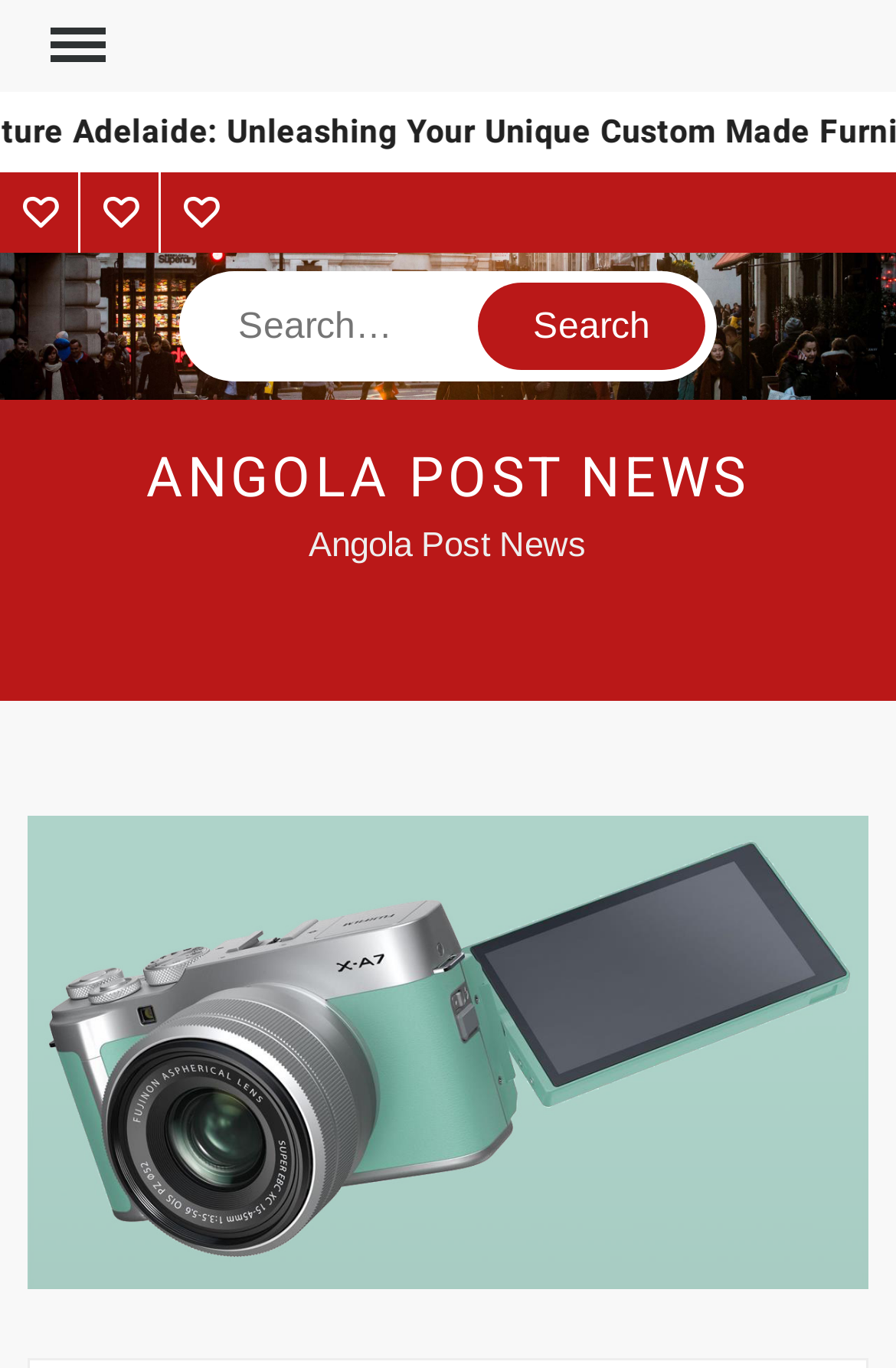What is the estimated price of the camera?
Look at the image and provide a detailed response to the question.

The meta description mentions that the Fujifilm X-A7 has been estimated at Rs. 59,999 by the Japanese photography and imaging major.